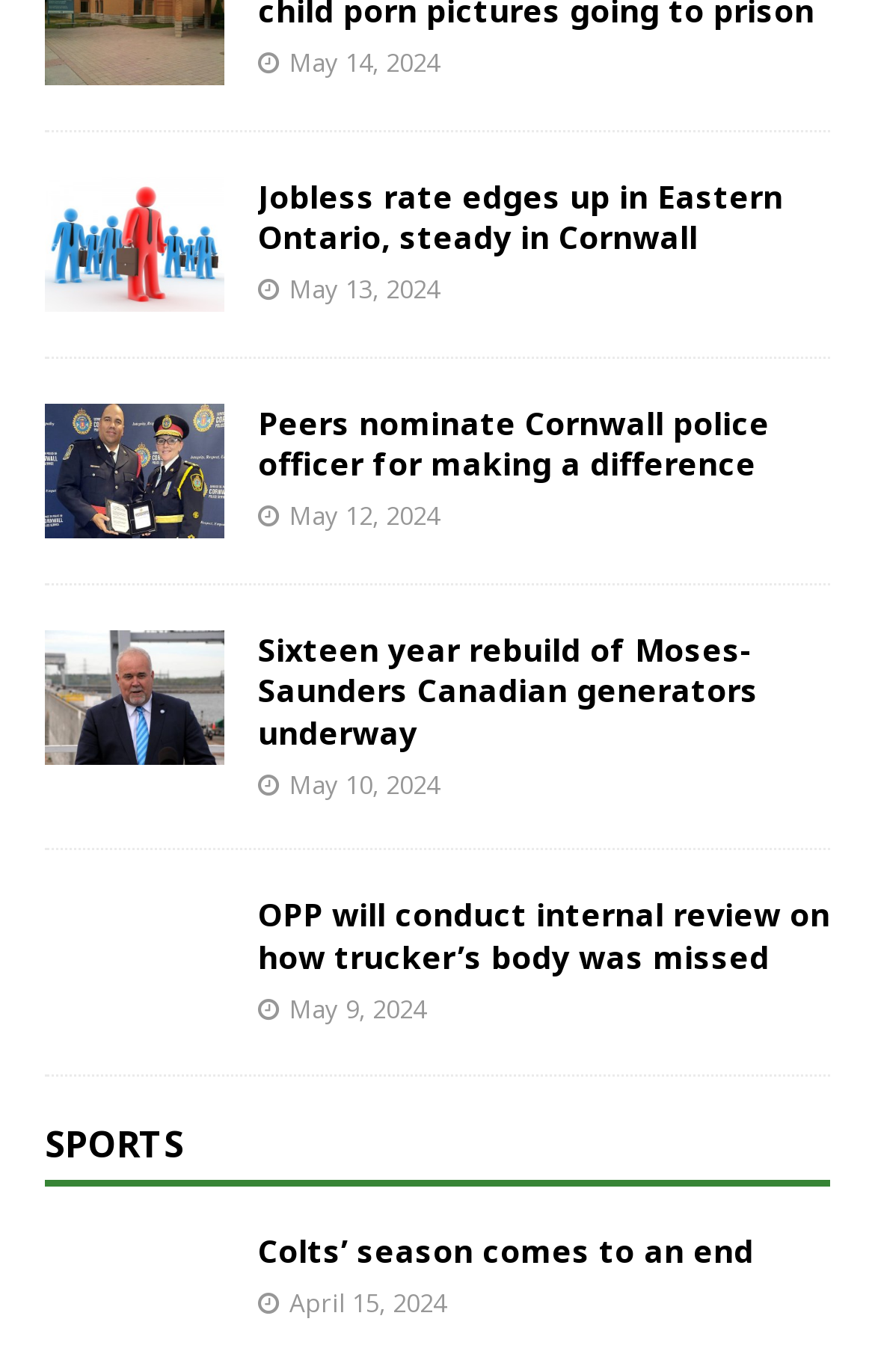Predict the bounding box of the UI element based on the description: "May 9, 2024". The coordinates should be four float numbers between 0 and 1, formatted as [left, top, right, bottom].

[0.331, 0.722, 0.487, 0.747]